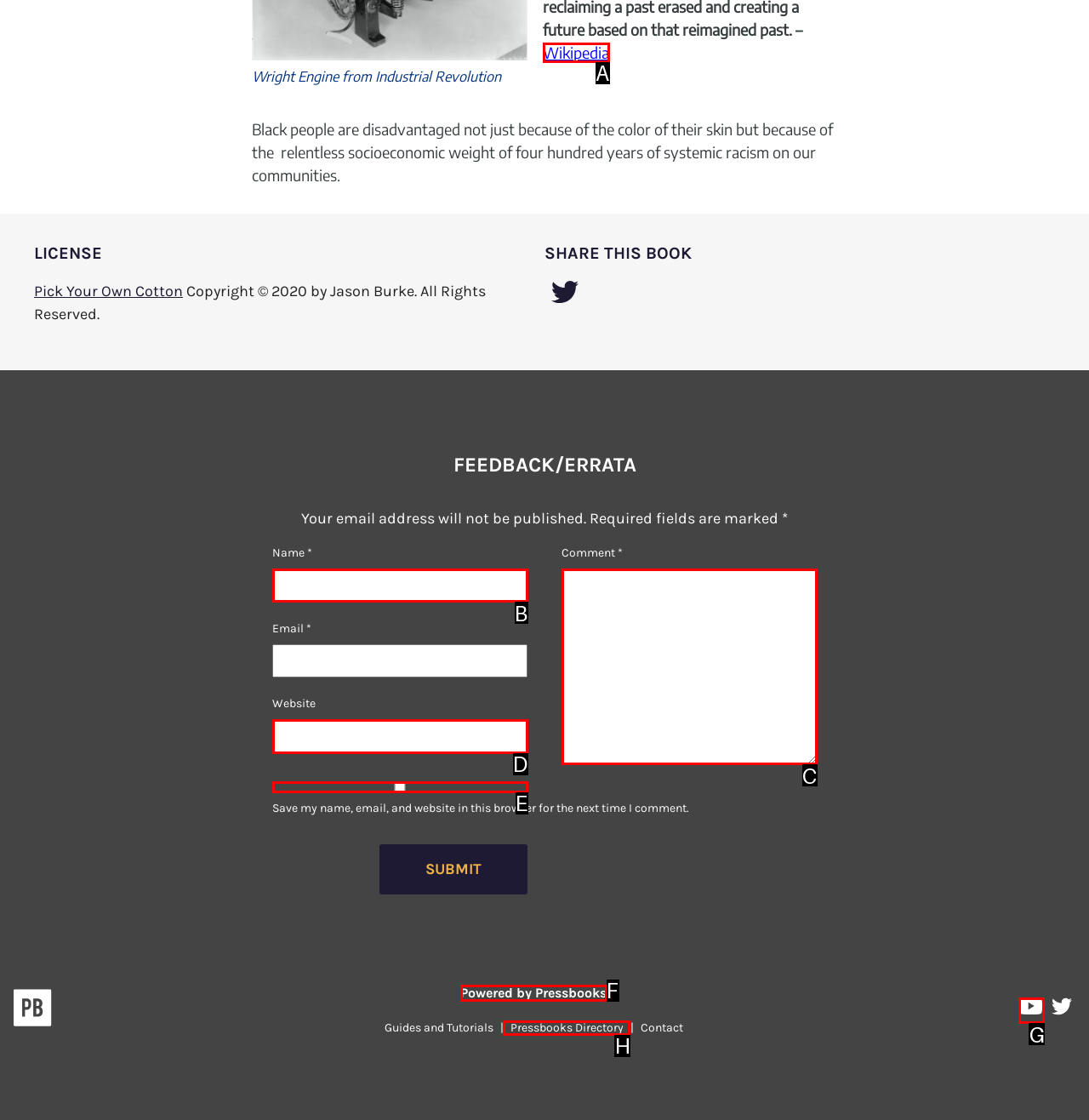From the options shown in the screenshot, tell me which lettered element I need to click to complete the task: Enter your comment.

C